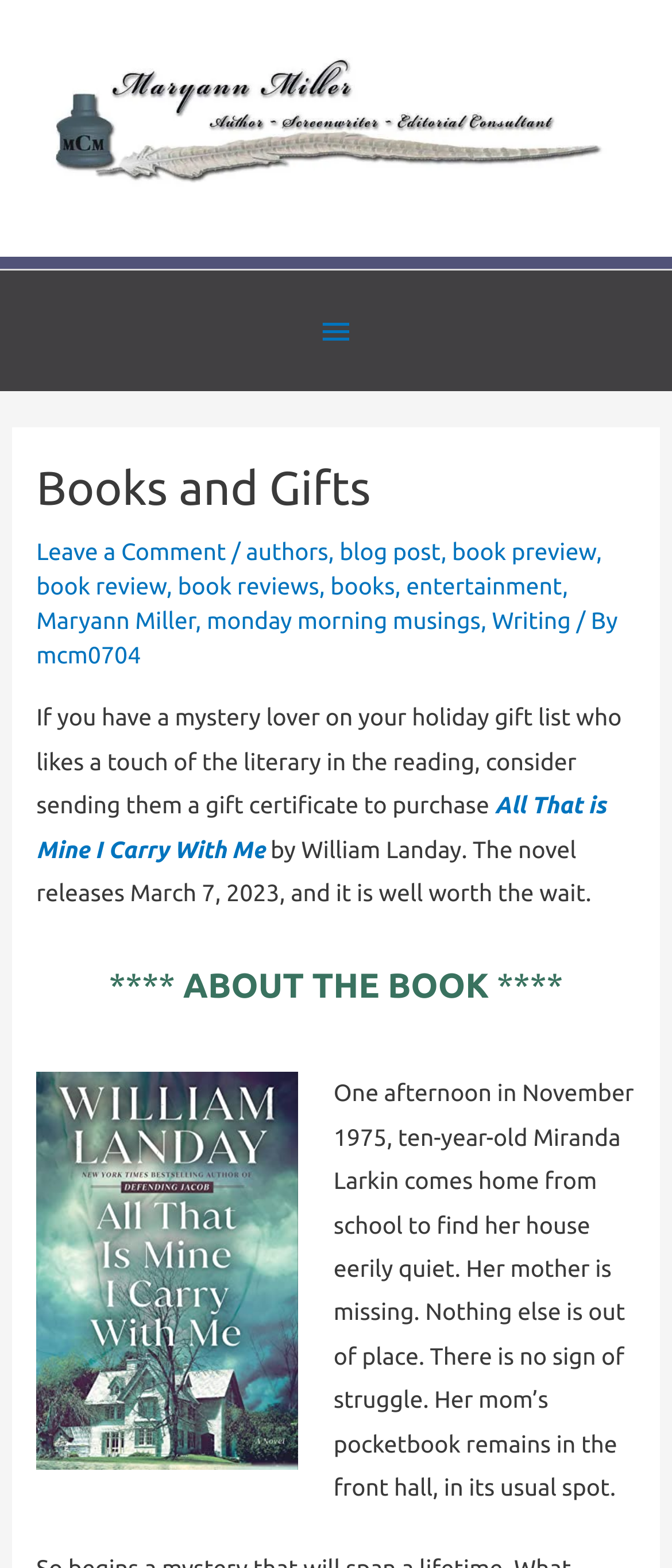What is the main theme of the book?
Using the image as a reference, answer with just one word or a short phrase.

Mystery